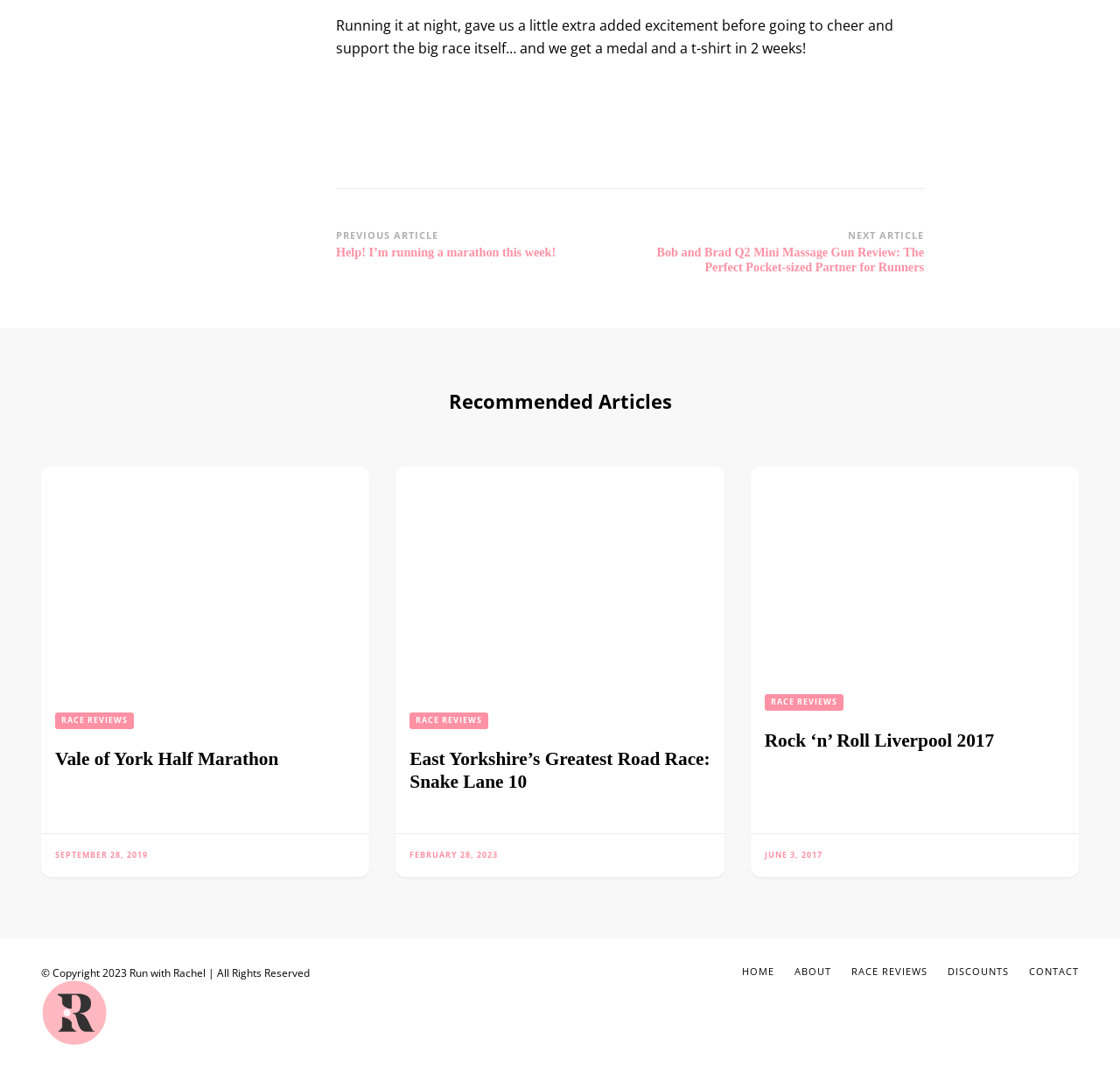Calculate the bounding box coordinates for the UI element based on the following description: "Race reviews". Ensure the coordinates are four float numbers between 0 and 1, i.e., [left, top, right, bottom].

[0.683, 0.642, 0.753, 0.658]